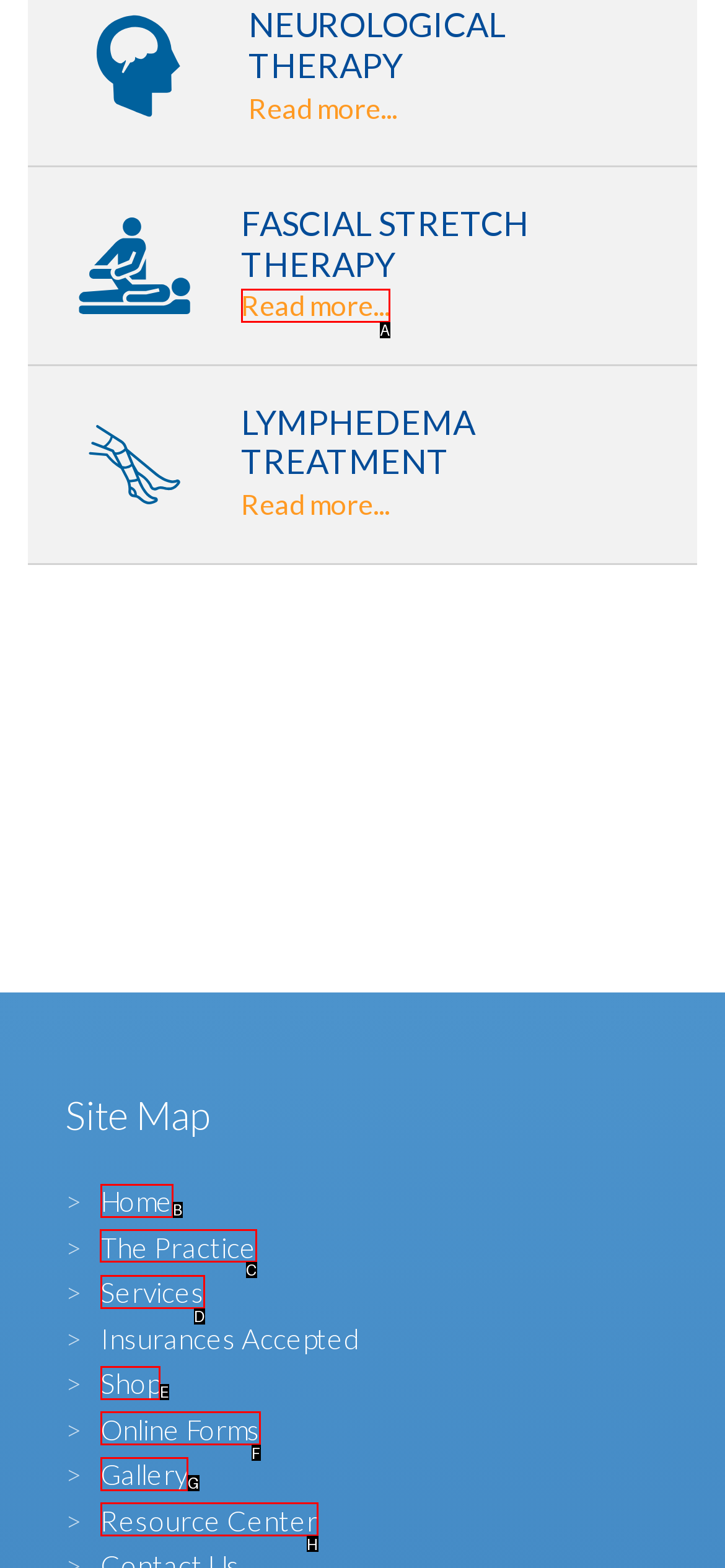Determine the letter of the element I should select to fulfill the following instruction: Explore the Practice. Just provide the letter.

C